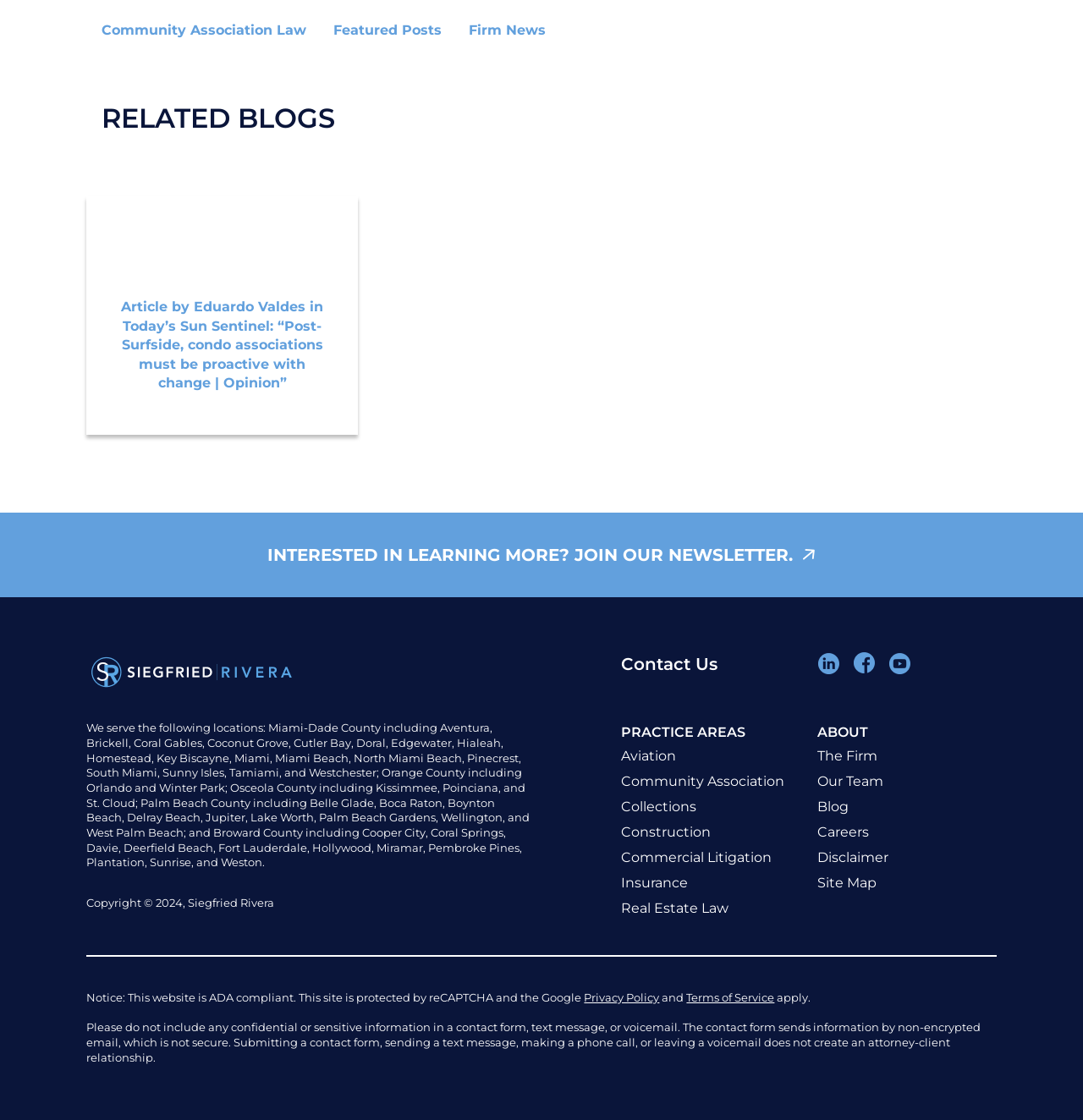Determine the bounding box coordinates for the area that should be clicked to carry out the following instruction: "Click on 'Community Association Law'".

[0.094, 0.019, 0.308, 0.036]